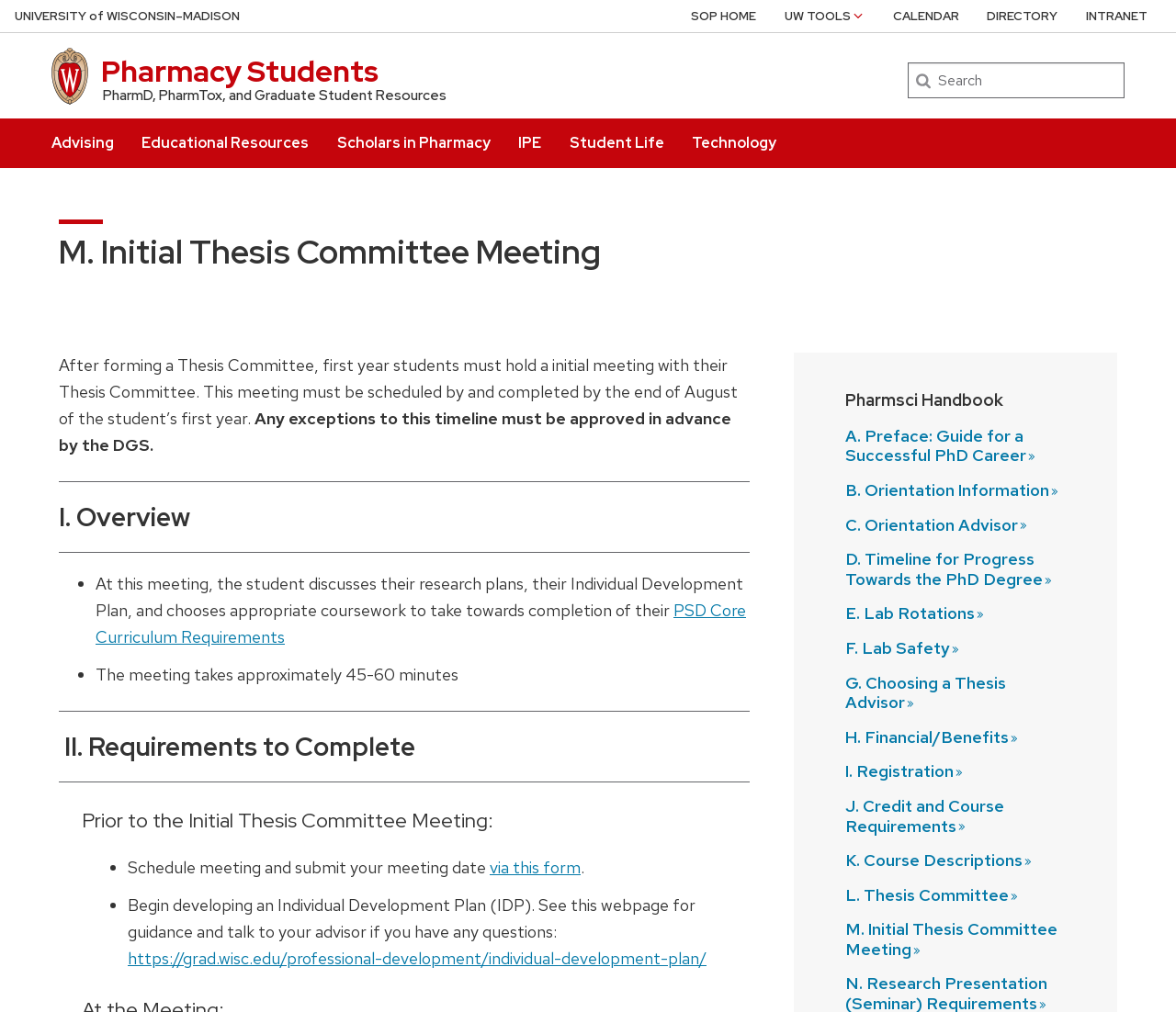Provide the bounding box coordinates of the area you need to click to execute the following instruction: "Search for something".

[0.772, 0.062, 0.956, 0.097]